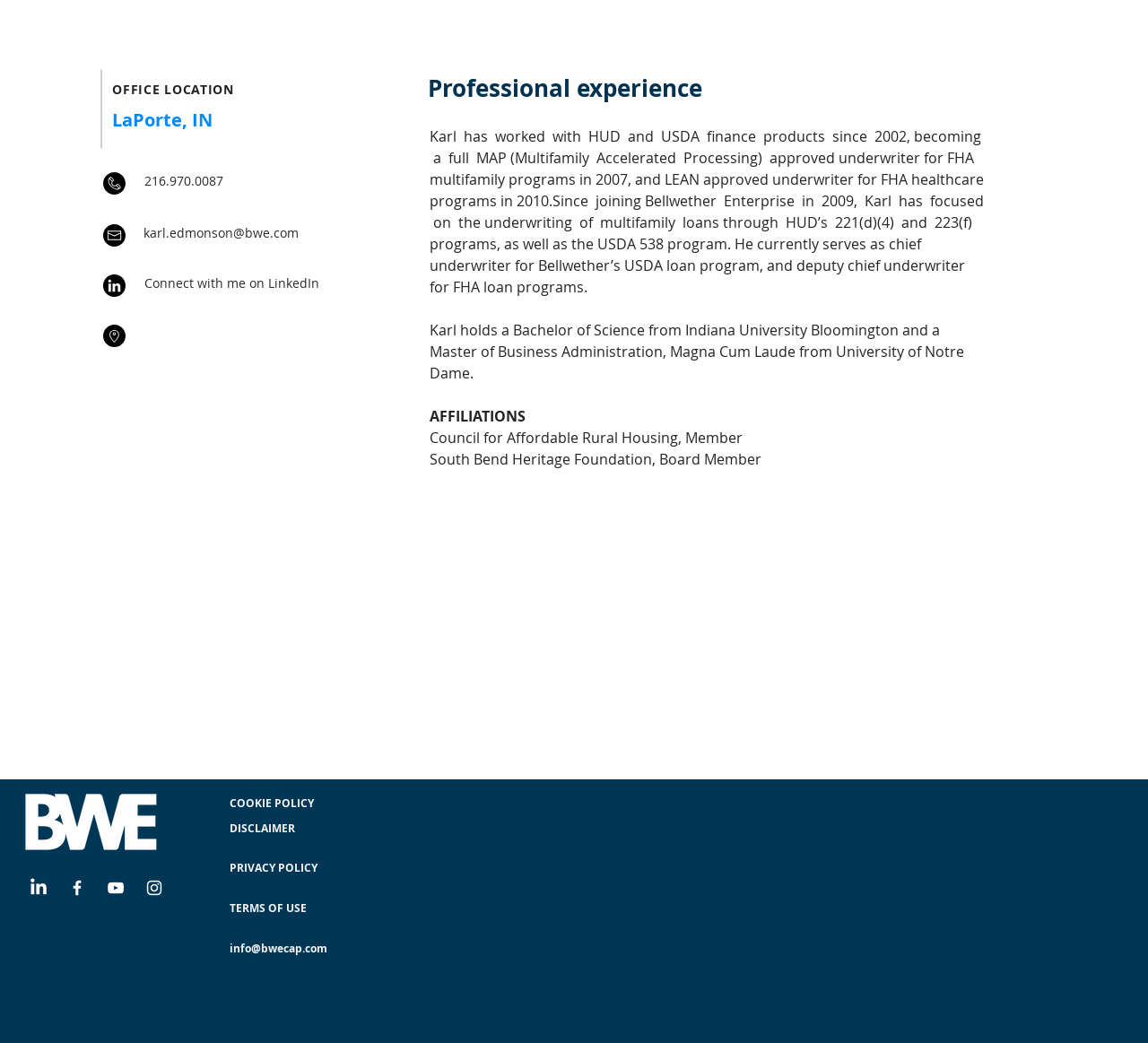Given the description "info@bwecap.com", determine the bounding box of the corresponding UI element.

[0.2, 0.902, 0.285, 0.917]